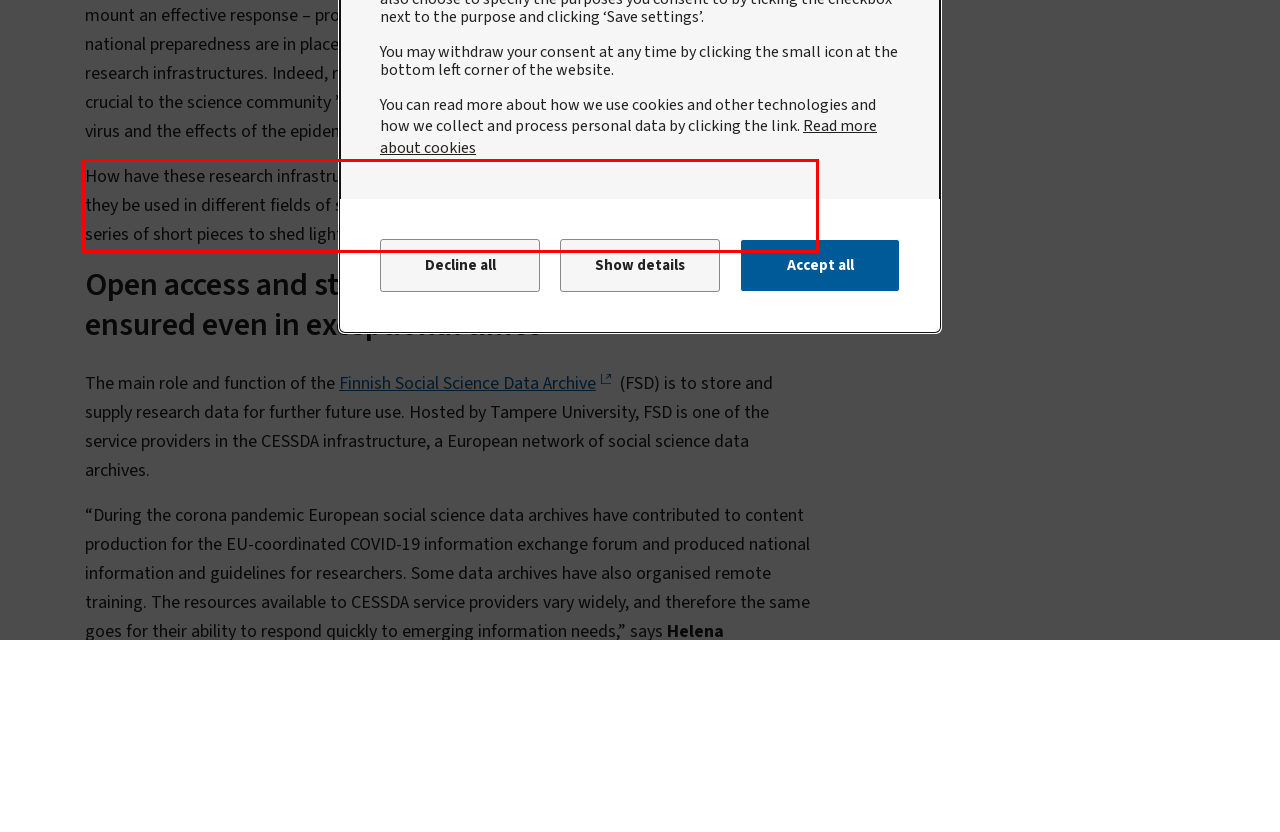You are presented with a screenshot containing a red rectangle. Extract the text found inside this red bounding box.

How have these research infrastructures been used during the corona pandemic, and how will they be used in different fields of science and research as we move forward? We are publishing a series of short pieces to shed light on these questions.